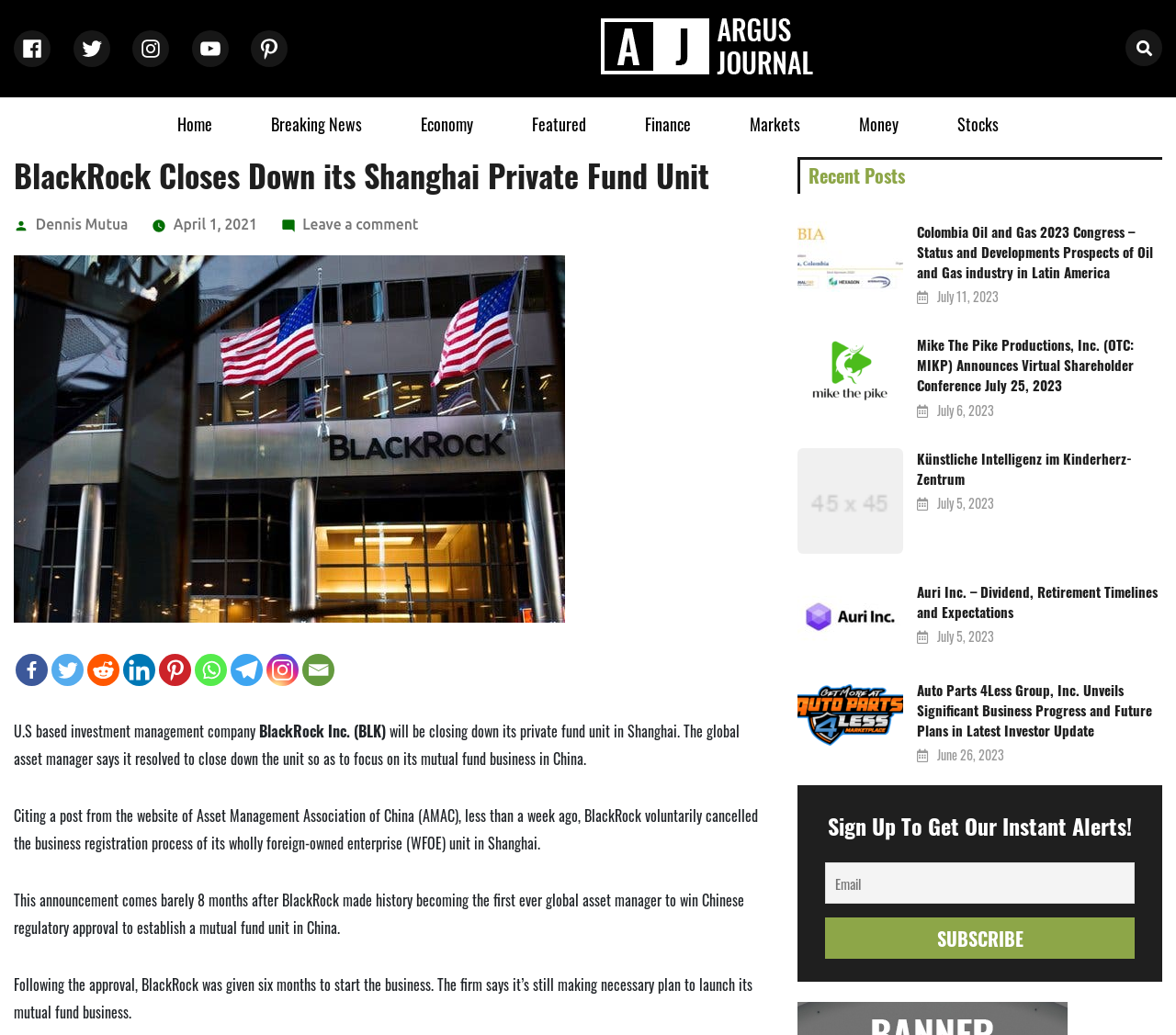What is the purpose of the button at the bottom of the webpage?
Carefully analyze the image and provide a thorough answer to the question.

I found the answer by examining the webpage structure and identifying the button element at the bottom of the webpage, which has a text content of 'SUBSCRIBE' and is likely used for subscribing to a newsletter or alerts.